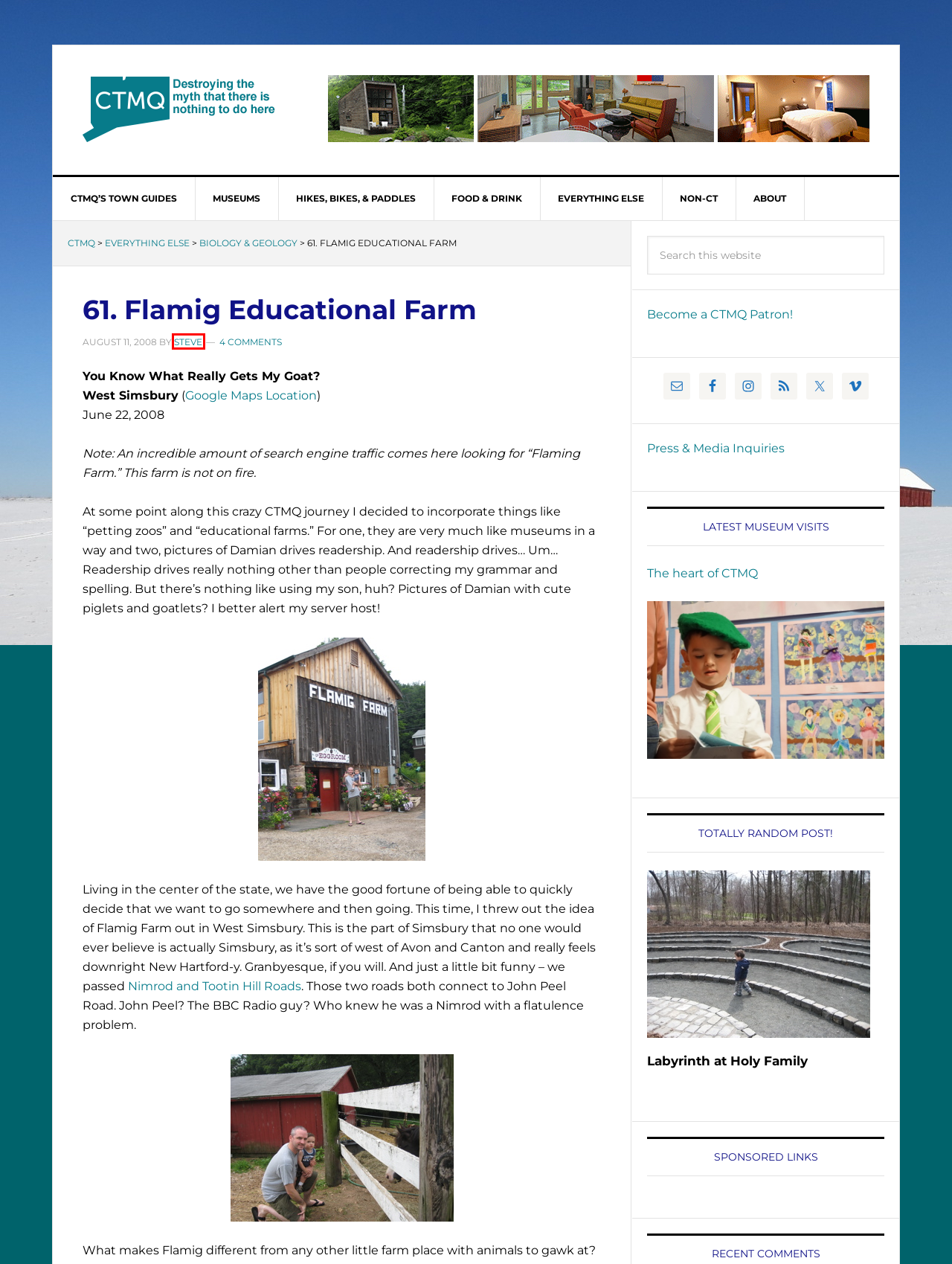You have a screenshot of a webpage with a red bounding box around a UI element. Determine which webpage description best matches the new webpage that results from clicking the element in the bounding box. Here are the candidates:
A. Non-CT Travel, Hikes, Books, & Movies
B. CTMQ’s Town Guides
C. Steve
D. Museums
E. Green Mountain Modern House
F. CTMQ
G. About
H. Labyrinth at Holy Family

C